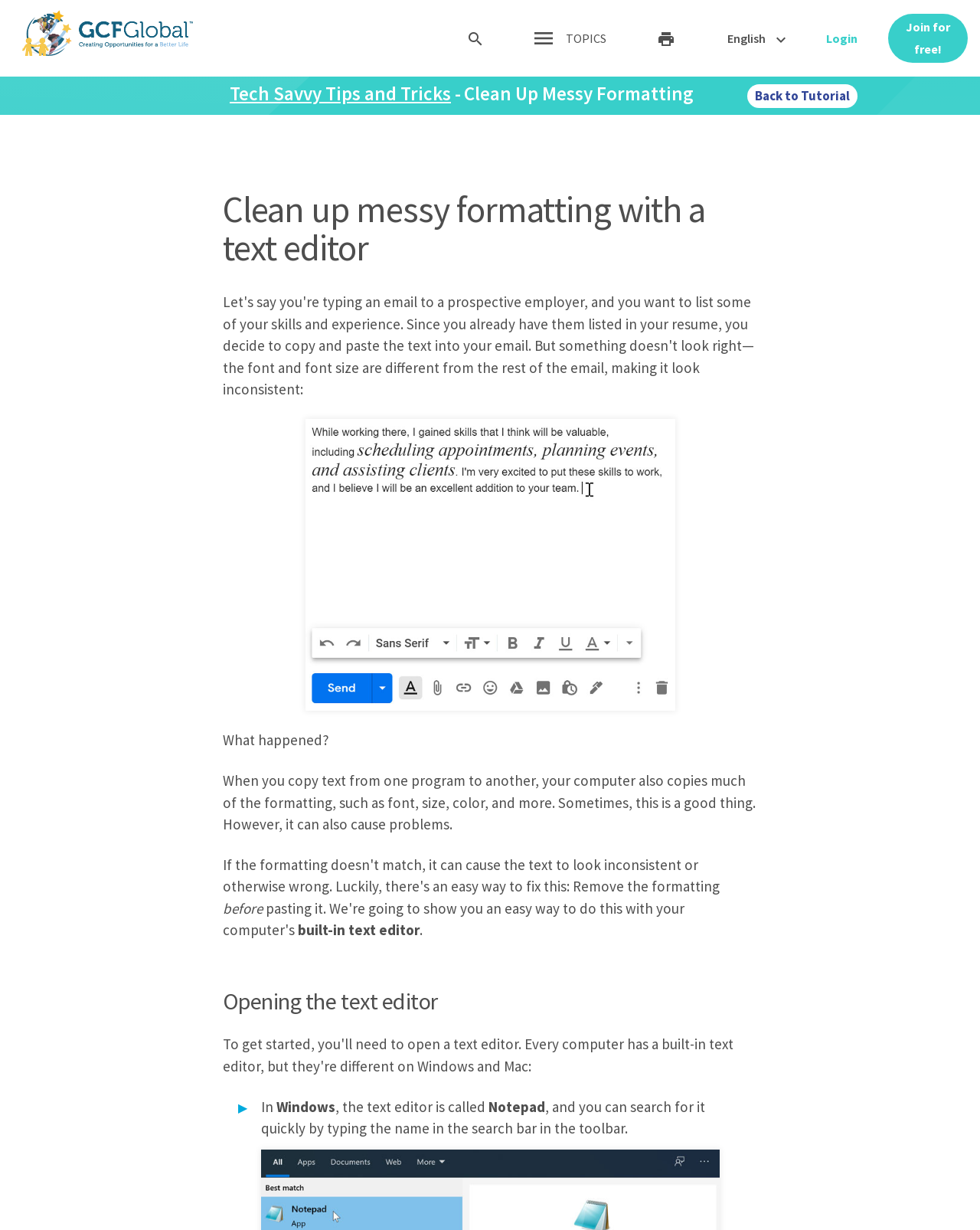Given the element description aria-label="GCFGlobal homepage", identify the bounding box coordinates for the UI element on the webpage screenshot. The format should be (top-left x, top-left y, bottom-right x, bottom-right y), with values between 0 and 1.

[0.0, 0.0, 0.227, 0.062]